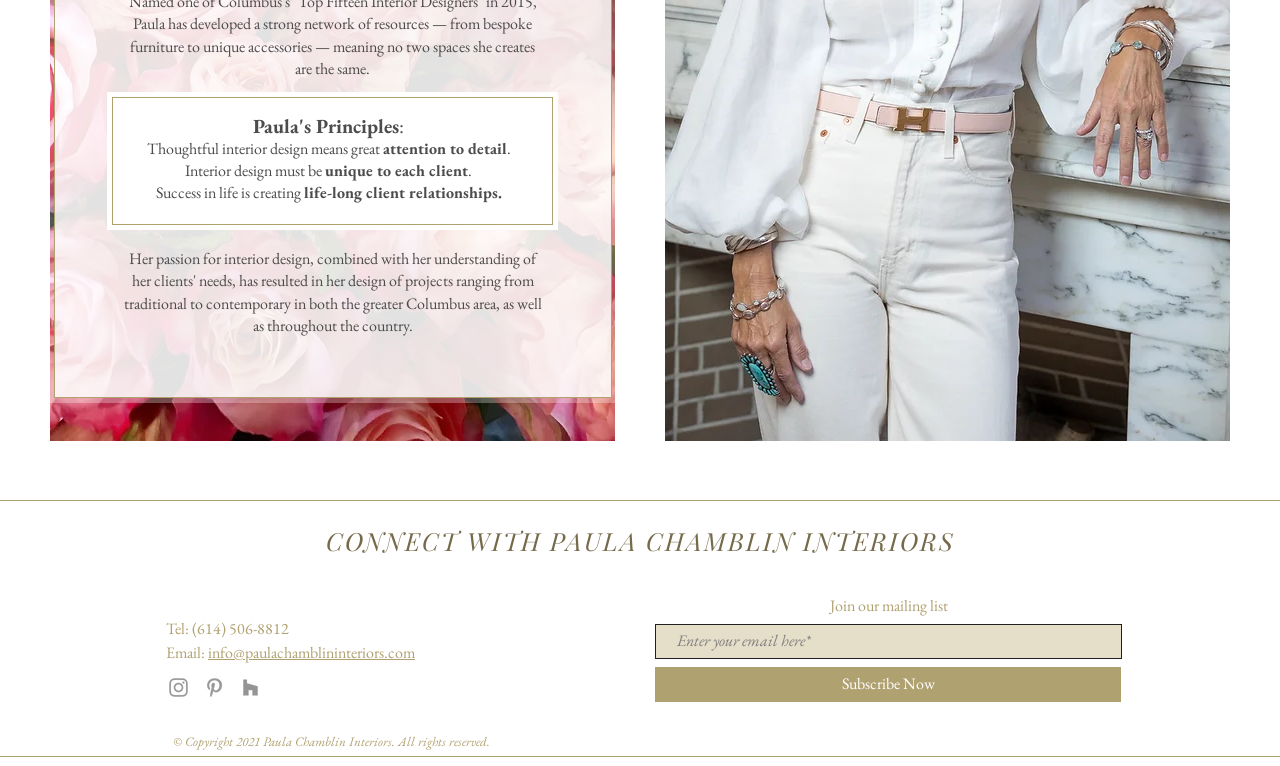Extract the bounding box coordinates of the UI element described: "home". Provide the coordinates in the format [left, top, right, bottom] with values ranging from 0 to 1.

None